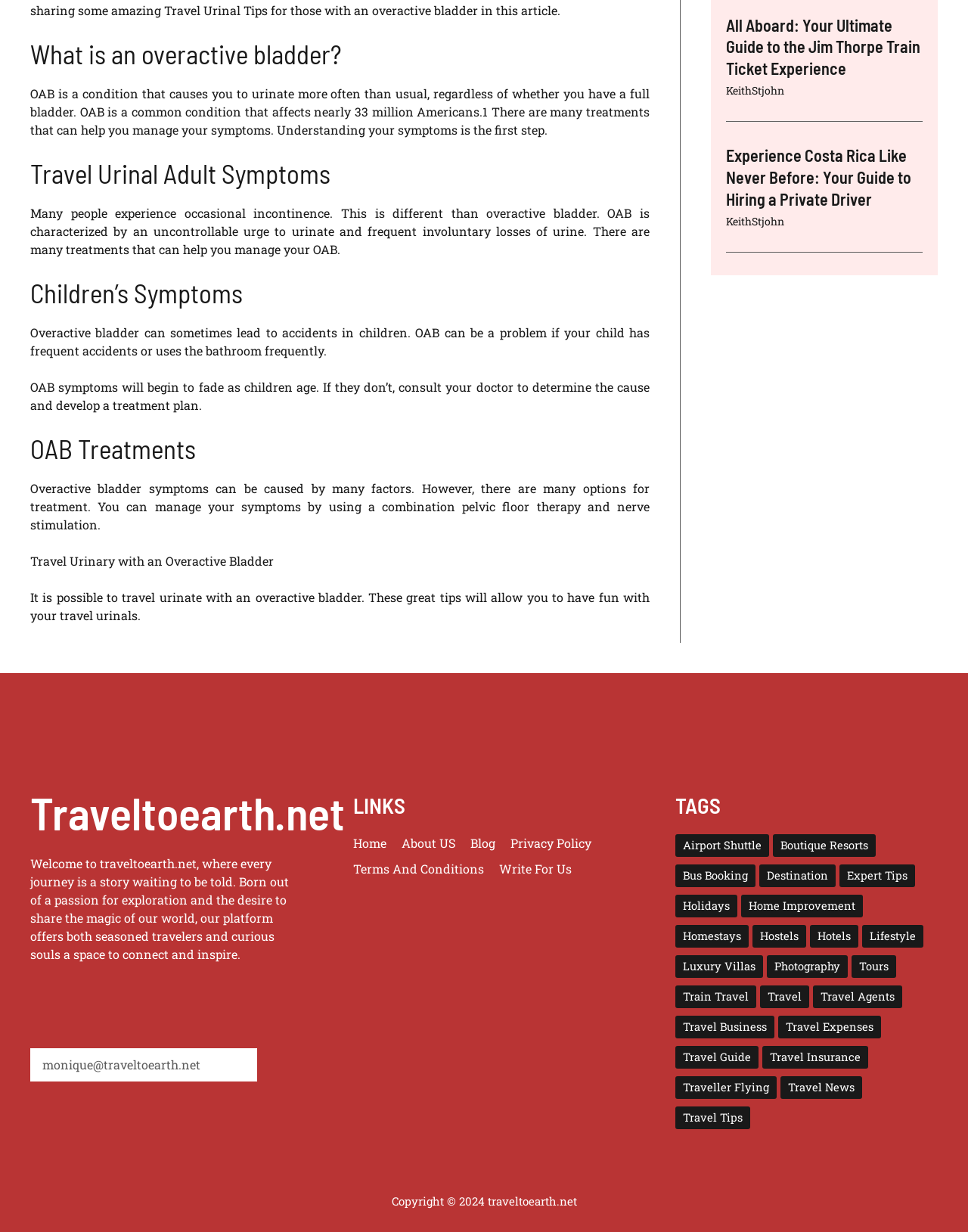Please find the bounding box for the following UI element description. Provide the coordinates in (top-left x, top-left y, bottom-right x, bottom-right y) format, with values between 0 and 1: KeithStjohn

[0.75, 0.068, 0.81, 0.079]